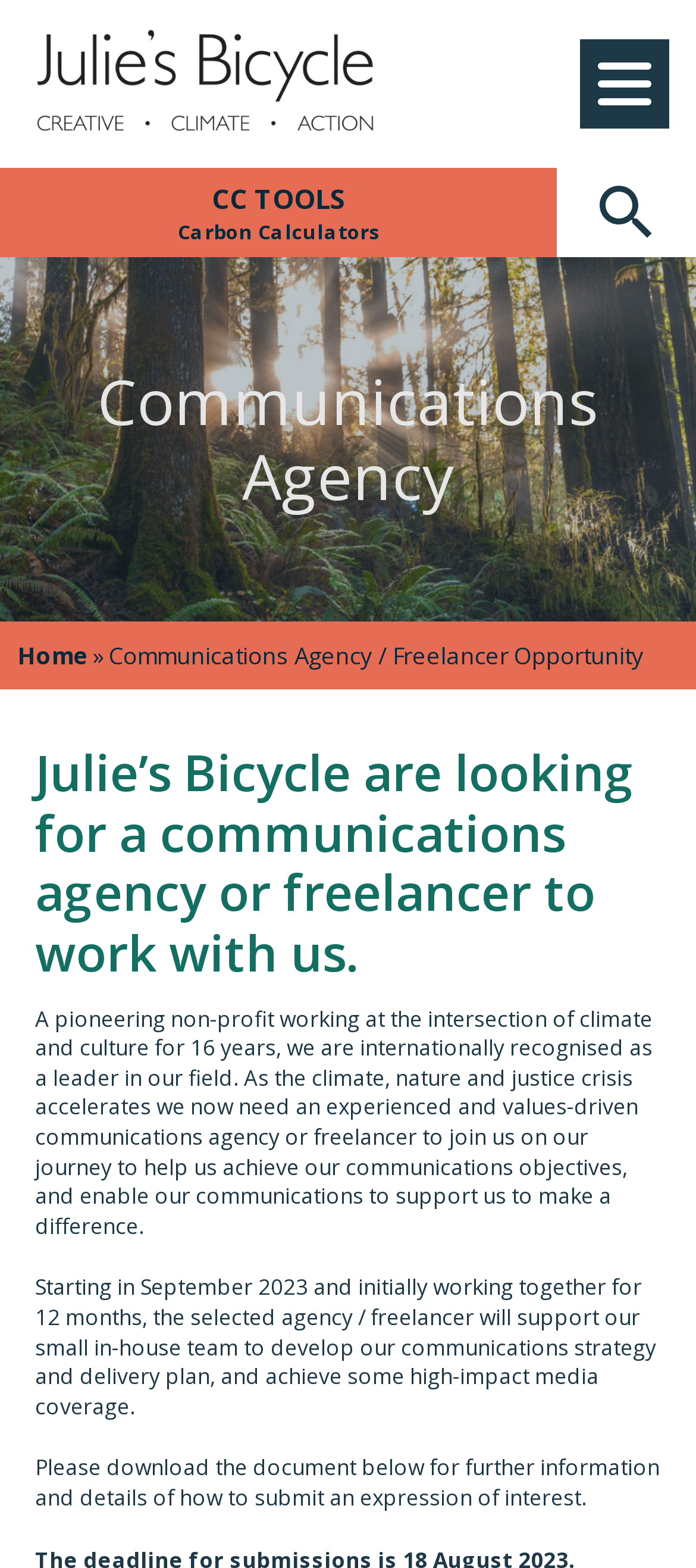Respond to the question with just a single word or phrase: 
What is the deadline for expressions of interest?

18 August 2023